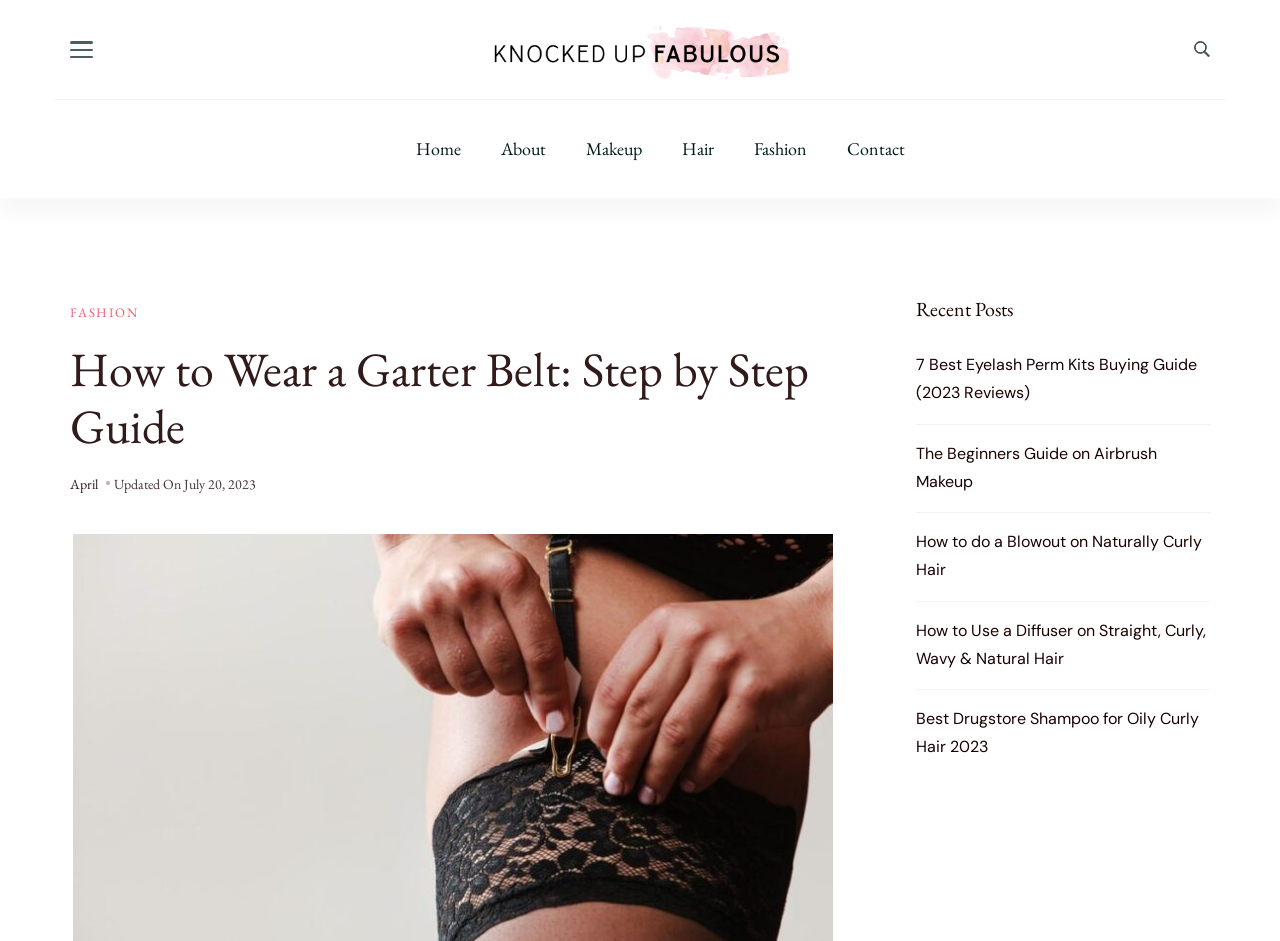Please identify the bounding box coordinates of the clickable region that I should interact with to perform the following instruction: "Read the article about 7 Best Eyelash Perm Kits". The coordinates should be expressed as four float numbers between 0 and 1, i.e., [left, top, right, bottom].

[0.716, 0.373, 0.945, 0.433]